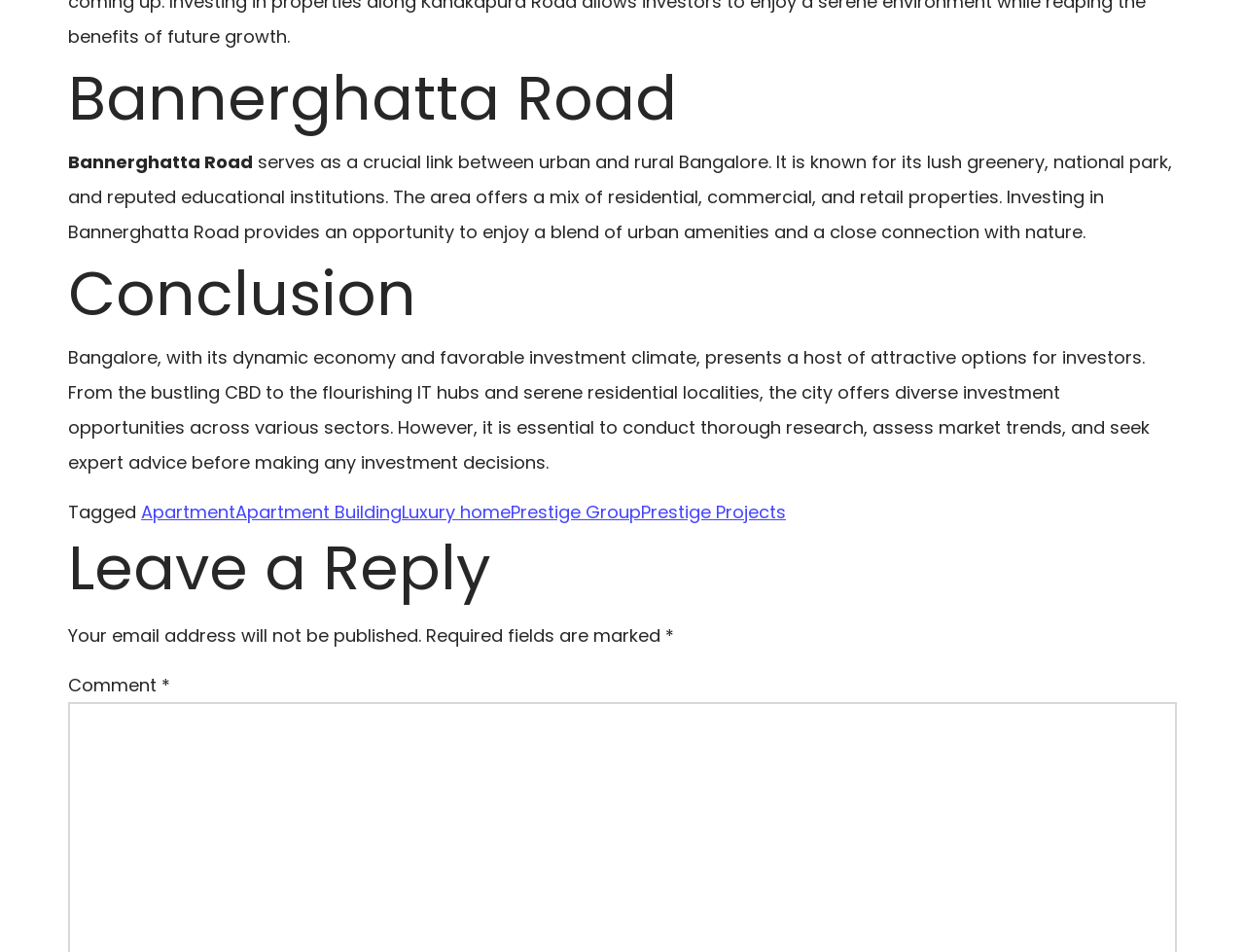Identify the bounding box coordinates for the UI element mentioned here: "Apartment Building". Provide the coordinates as four float values between 0 and 1, i.e., [left, top, right, bottom].

[0.189, 0.525, 0.323, 0.55]